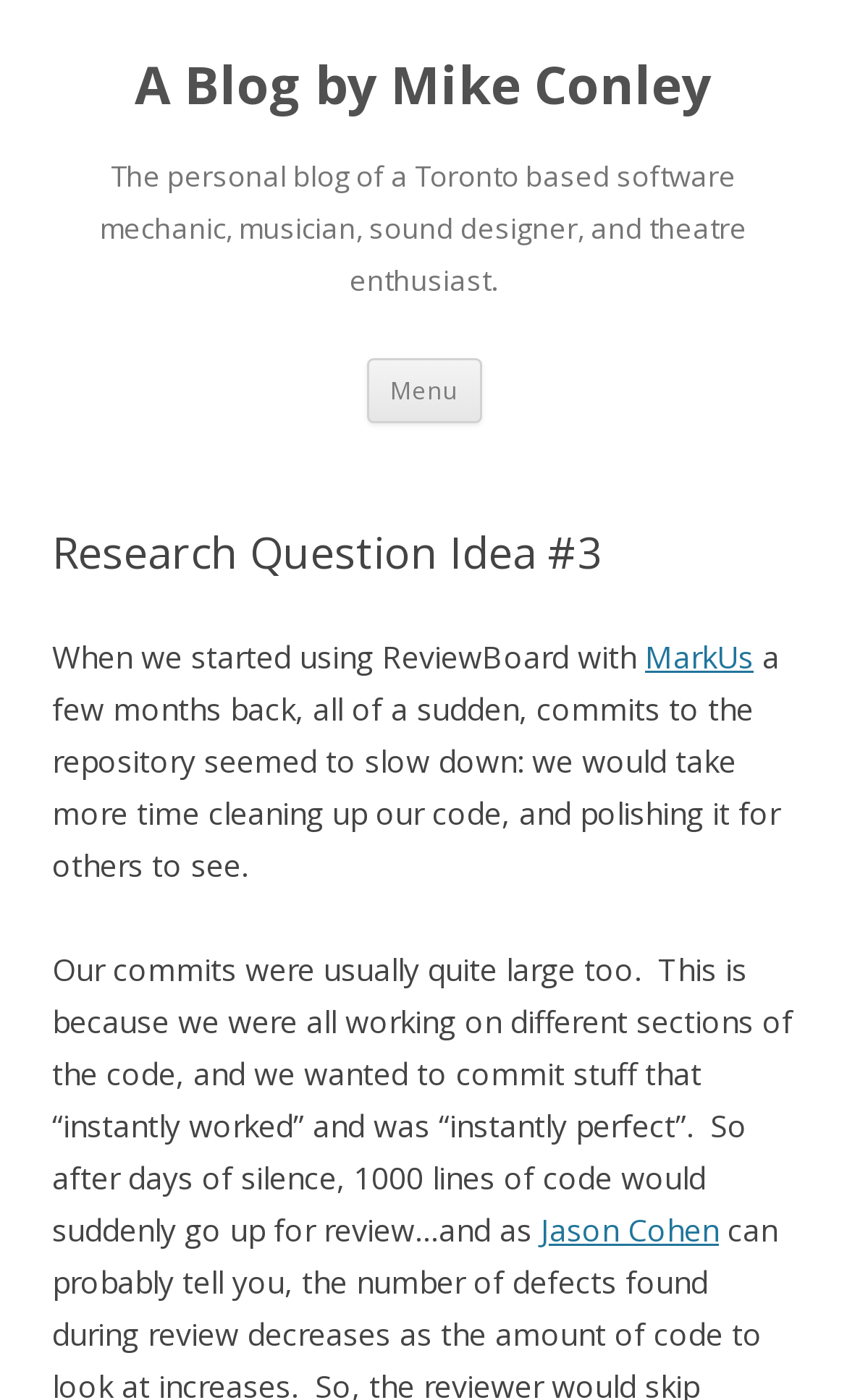Answer this question using a single word or a brief phrase:
What is the author's profession?

Software mechanic